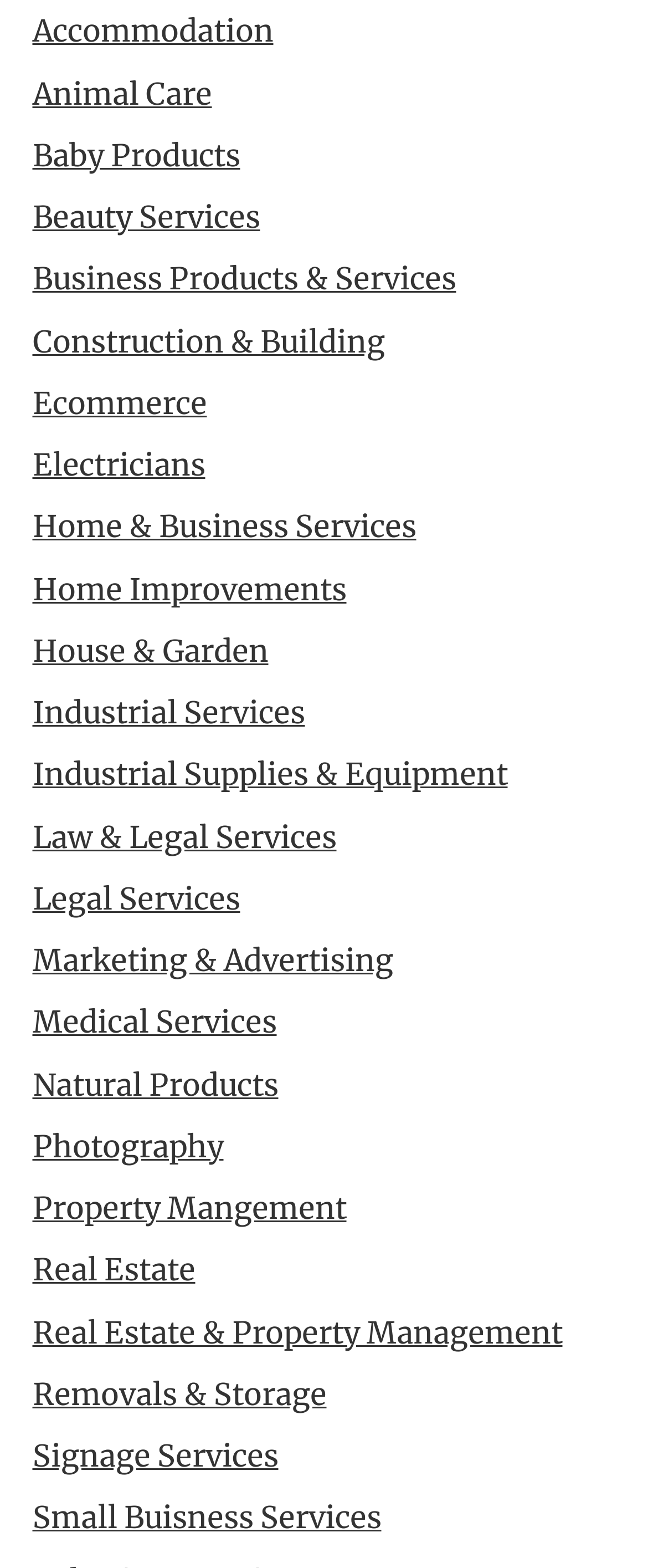From the webpage screenshot, predict the bounding box coordinates (top-left x, top-left y, bottom-right x, bottom-right y) for the UI element described here: Construction & Building

[0.05, 0.205, 0.594, 0.23]